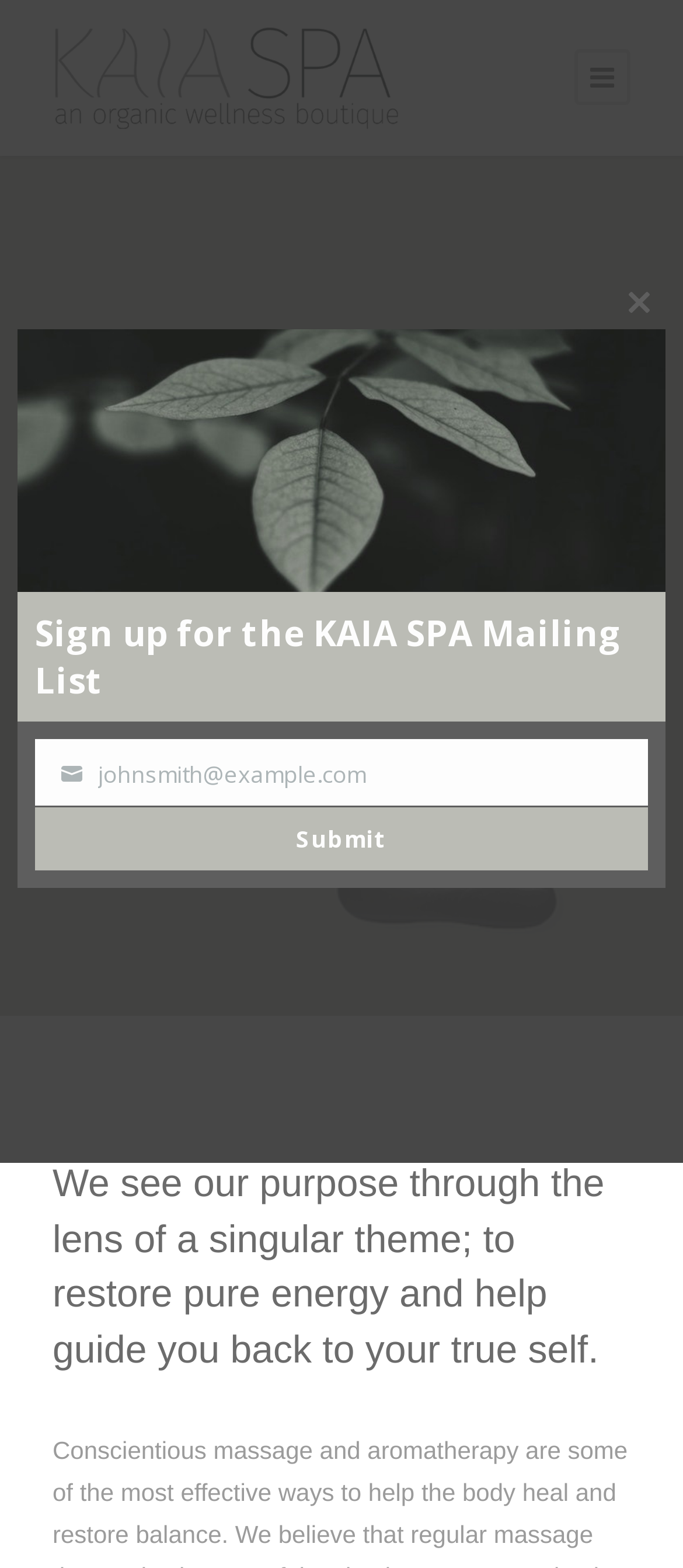Provide a short answer to the following question with just one word or phrase: What is the tone of the webpage?

Authentic